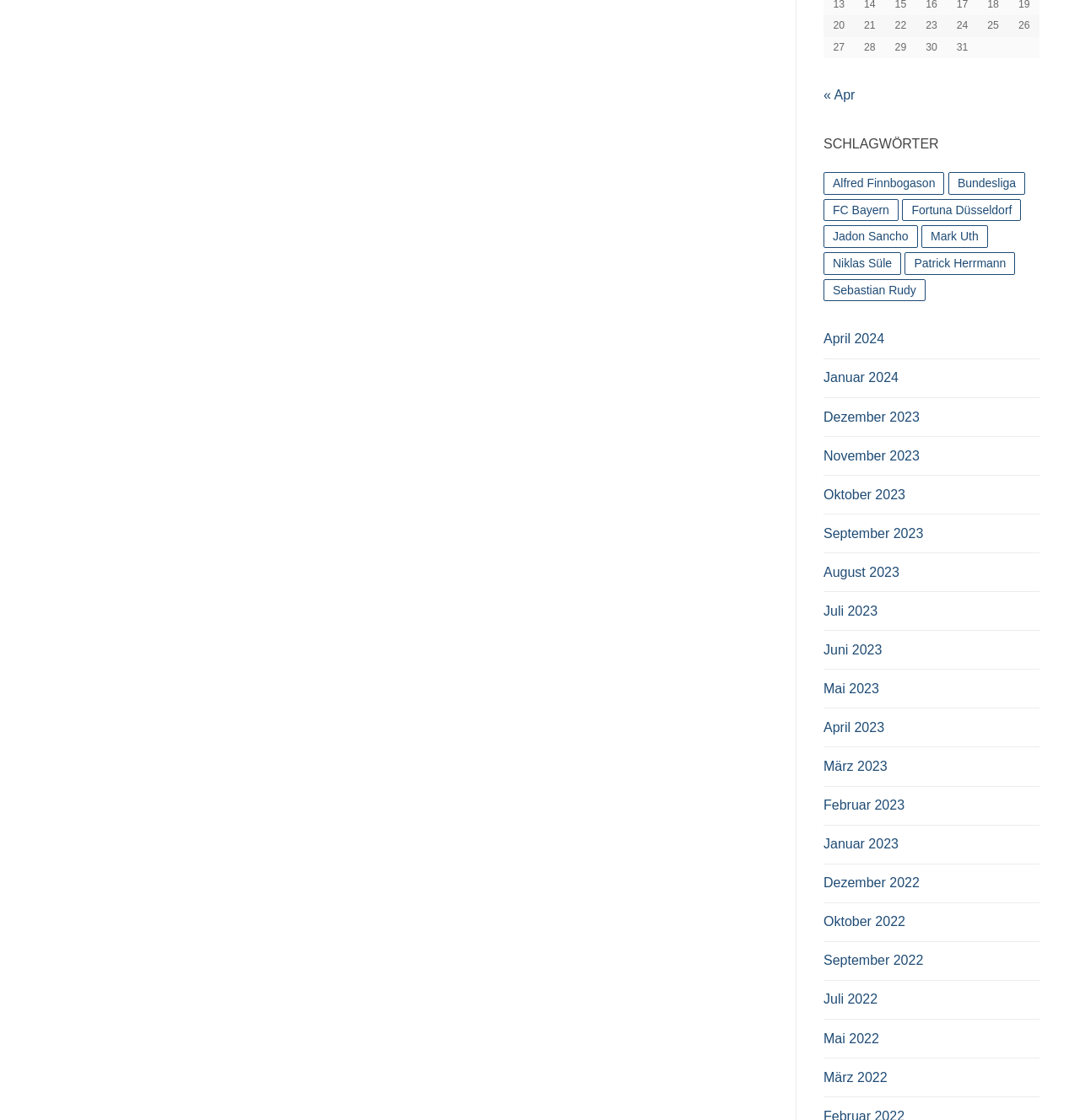Please specify the bounding box coordinates for the clickable region that will help you carry out the instruction: "Navigate to November 2023".

[0.762, 0.397, 0.962, 0.425]